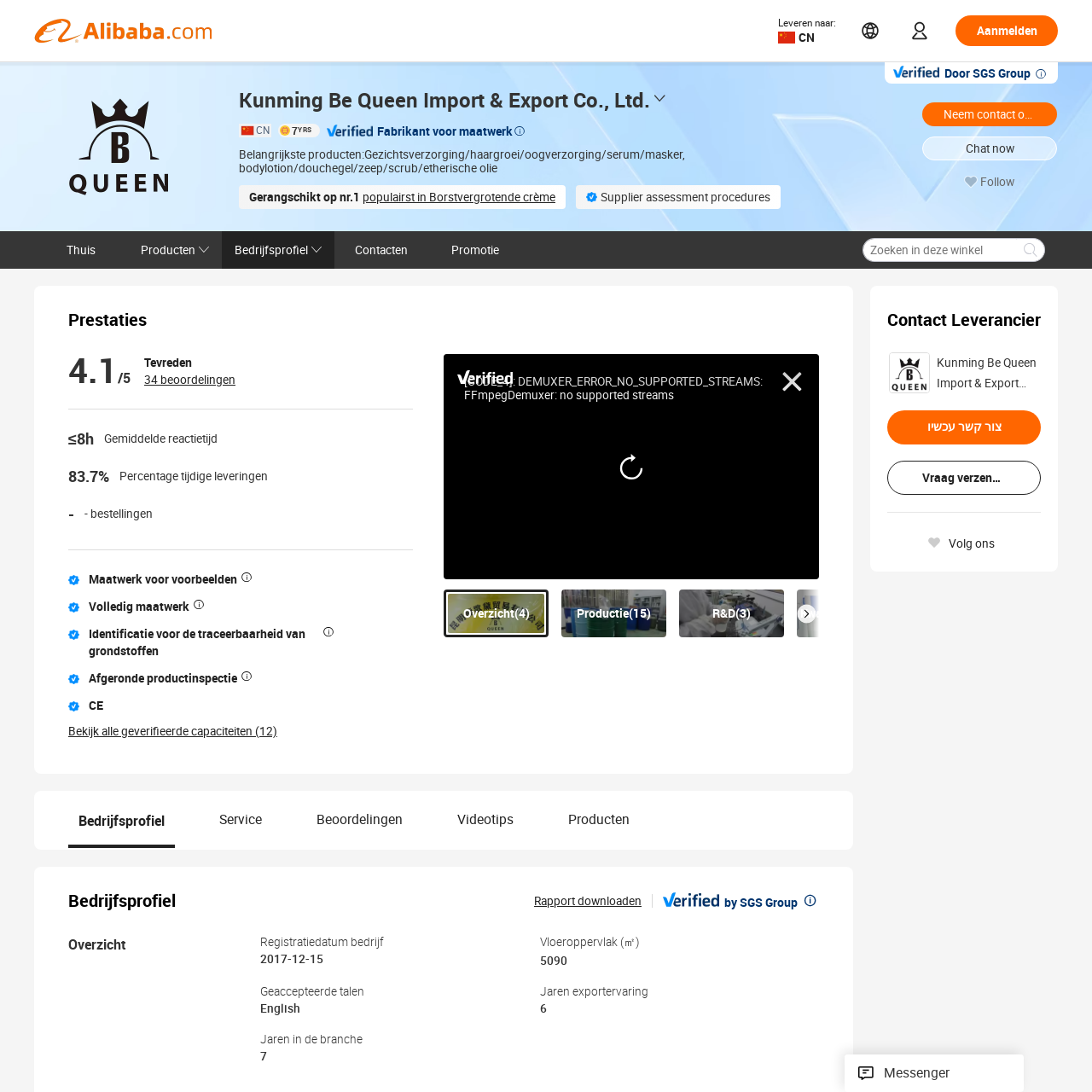Look at the image inside the red box and answer the question with a single word or phrase:
What type of company does the logo represent?

Import and export company